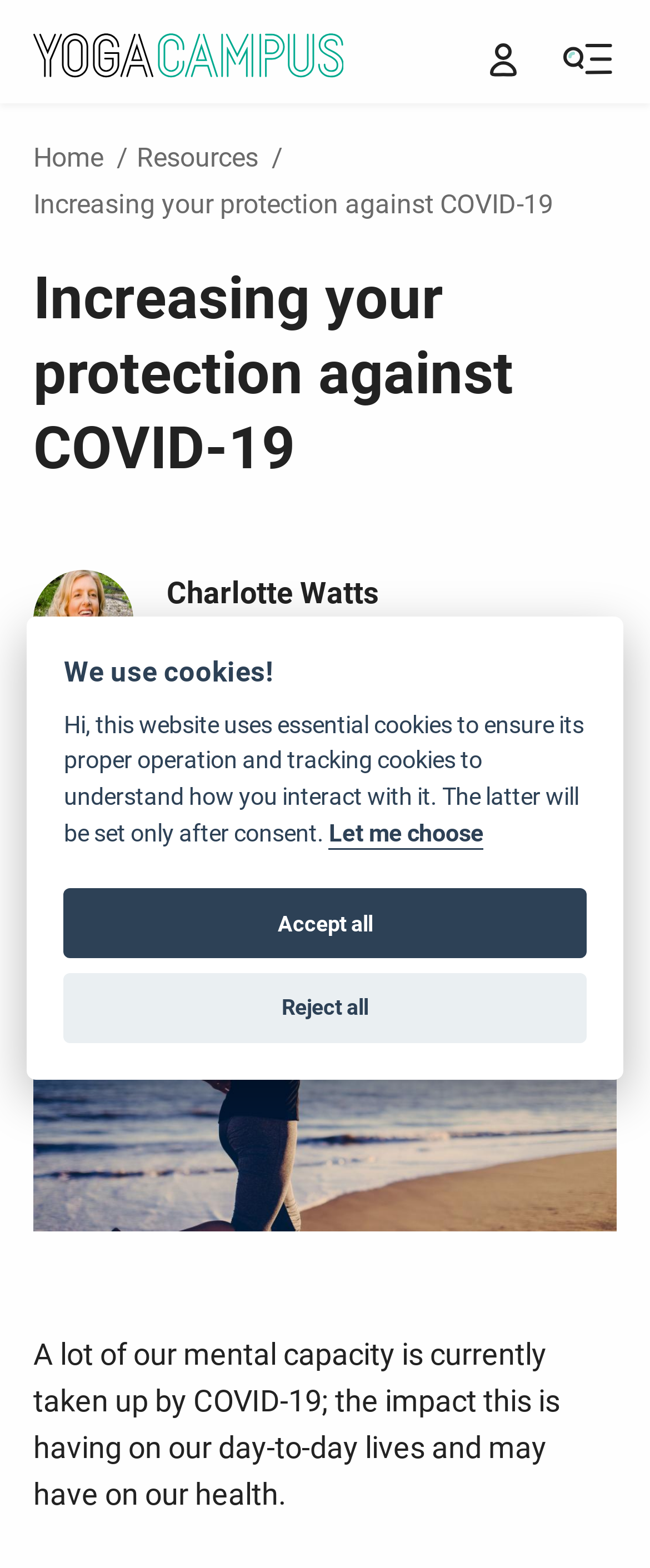Reply to the question with a single word or phrase:
What is the topic of the webpage?

COVID-19 protection